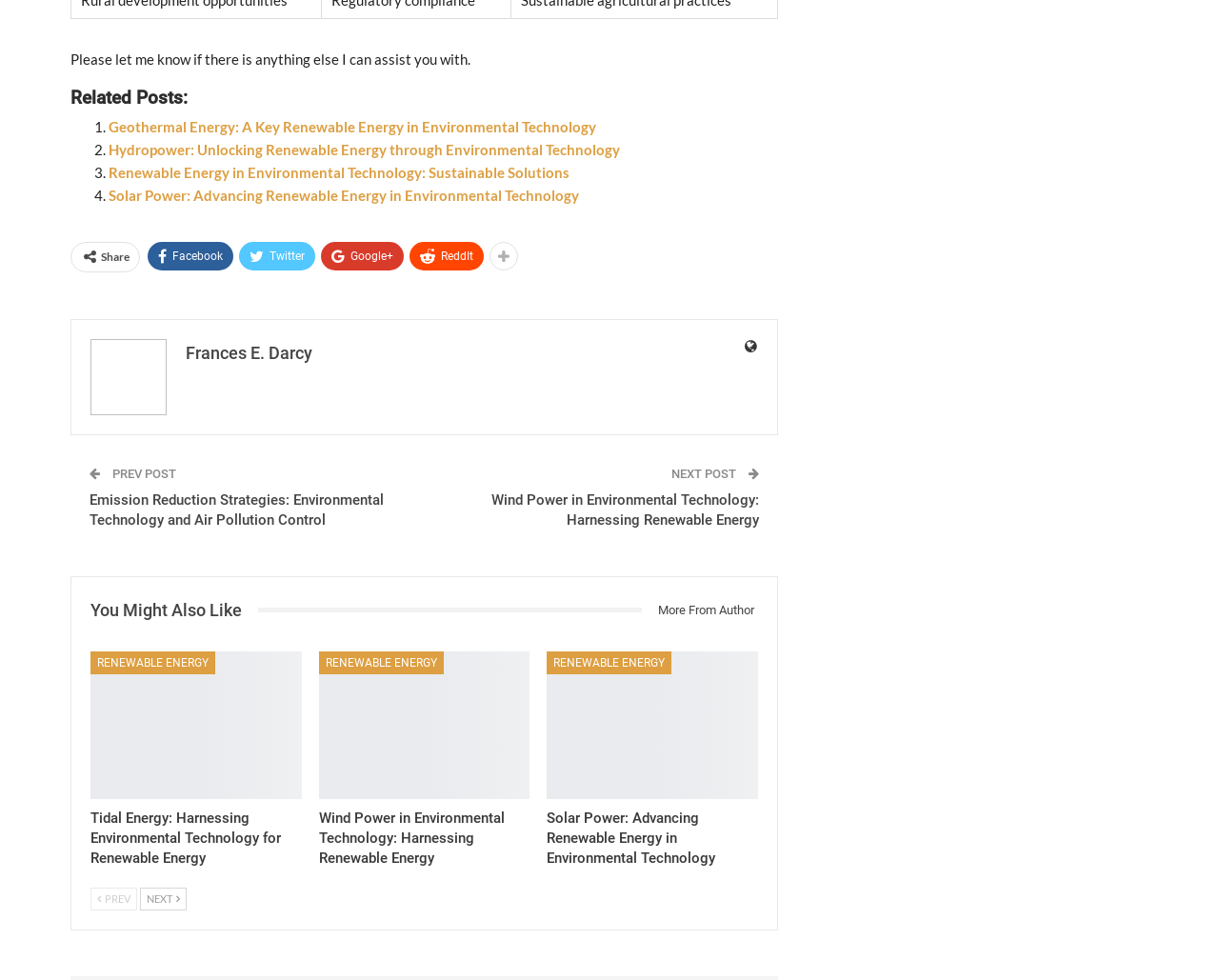Bounding box coordinates are specified in the format (top-left x, top-left y, bottom-right x, bottom-right y). All values are floating point numbers bounded between 0 and 1. Please provide the bounding box coordinate of the region this sentence describes: You might also like

[0.074, 0.613, 0.212, 0.631]